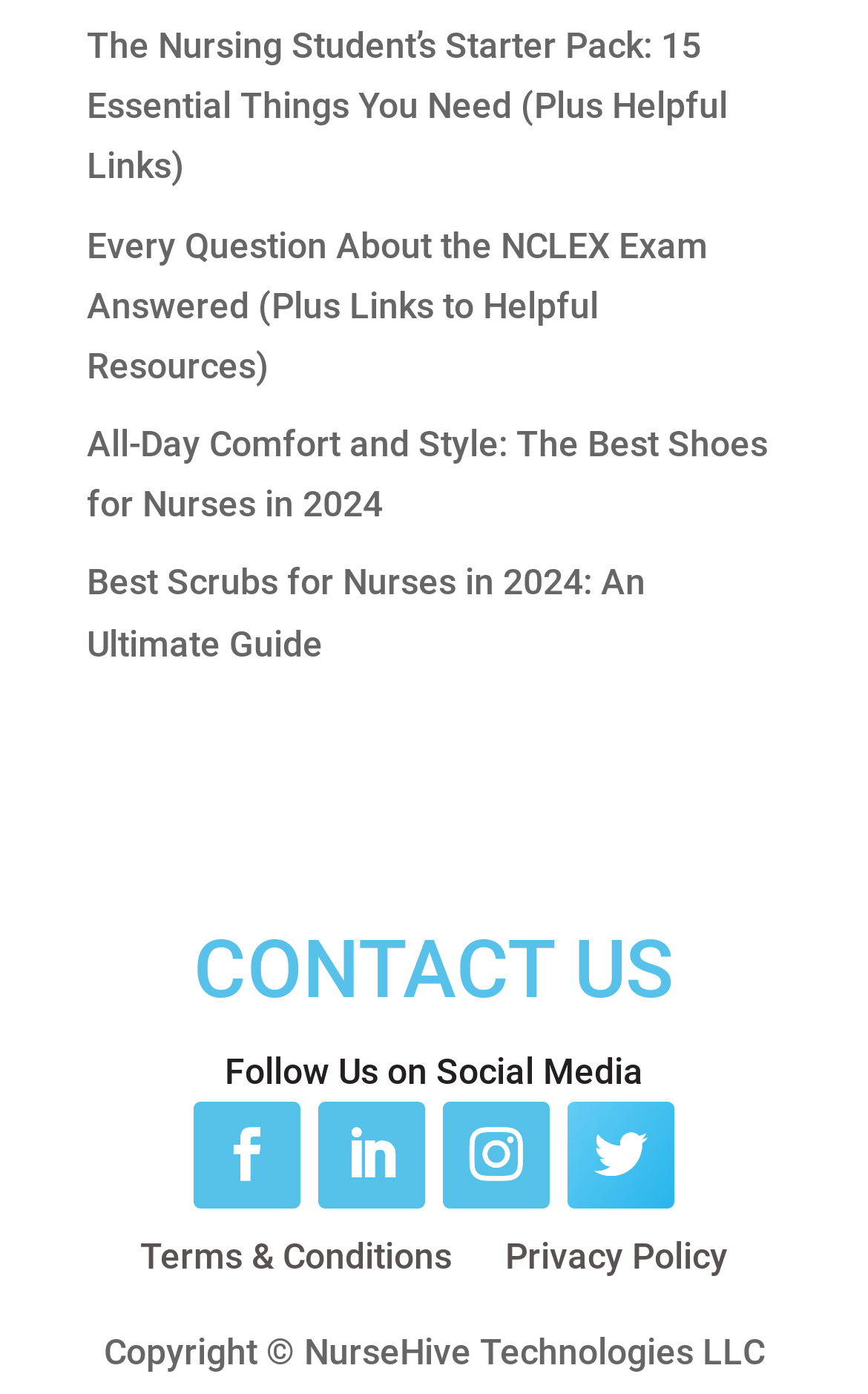Please find the bounding box coordinates of the section that needs to be clicked to achieve this instruction: "Read about the nursing student's starter pack".

[0.1, 0.017, 0.838, 0.135]